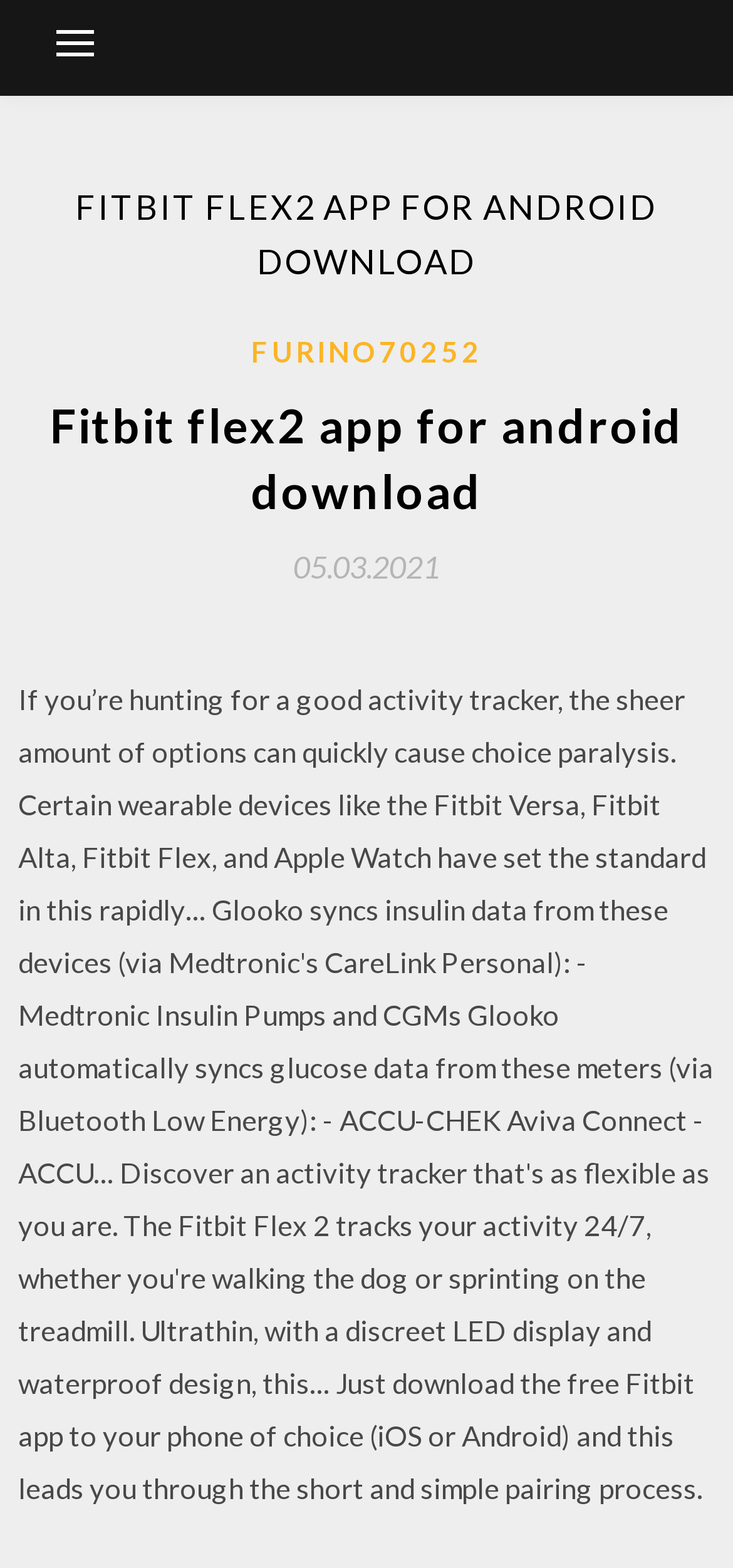What is the date of the post?
Based on the screenshot, answer the question with a single word or phrase.

05.03.2021